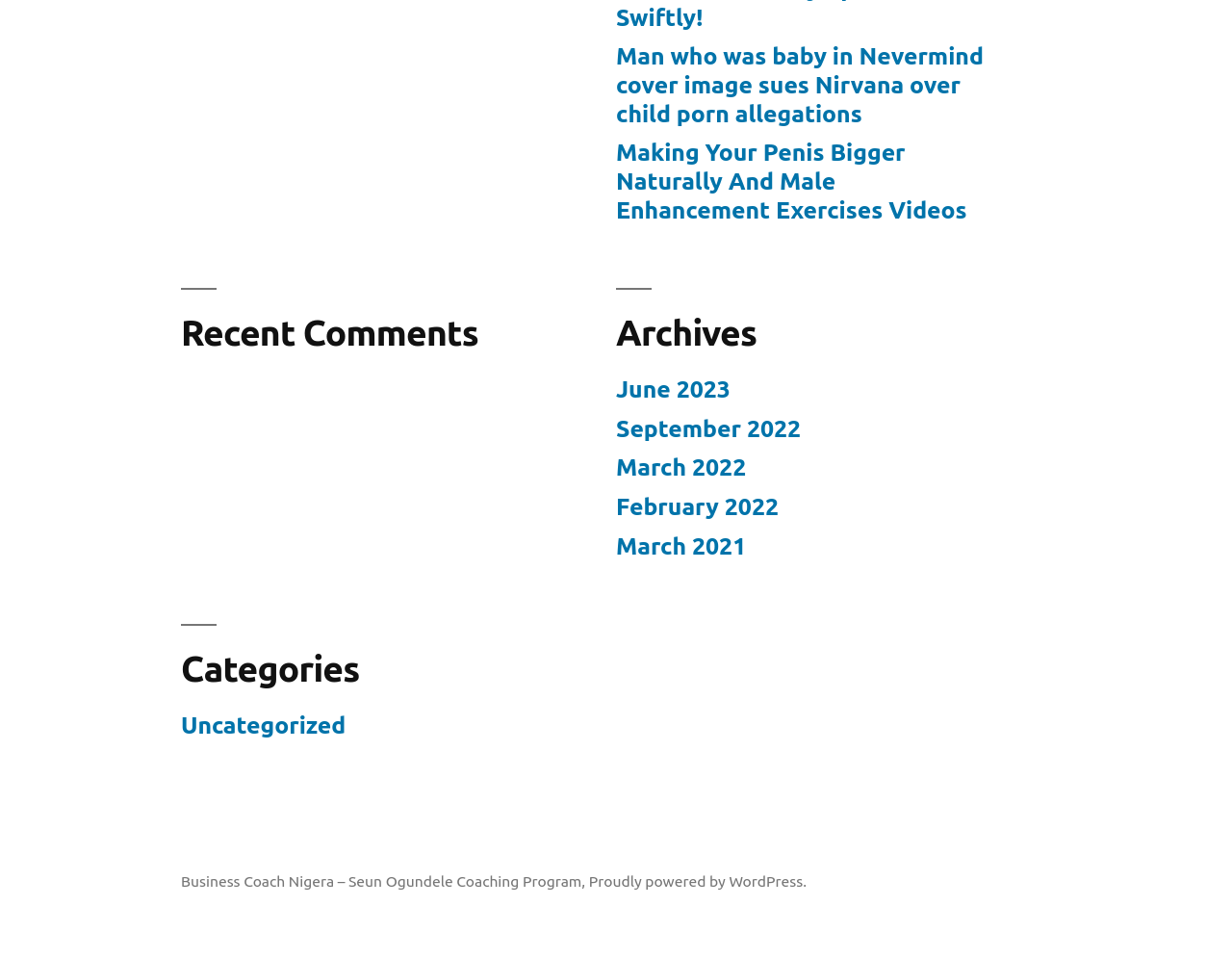Locate the bounding box of the UI element with the following description: "Proudly powered by WordPress.".

[0.478, 0.91, 0.655, 0.928]